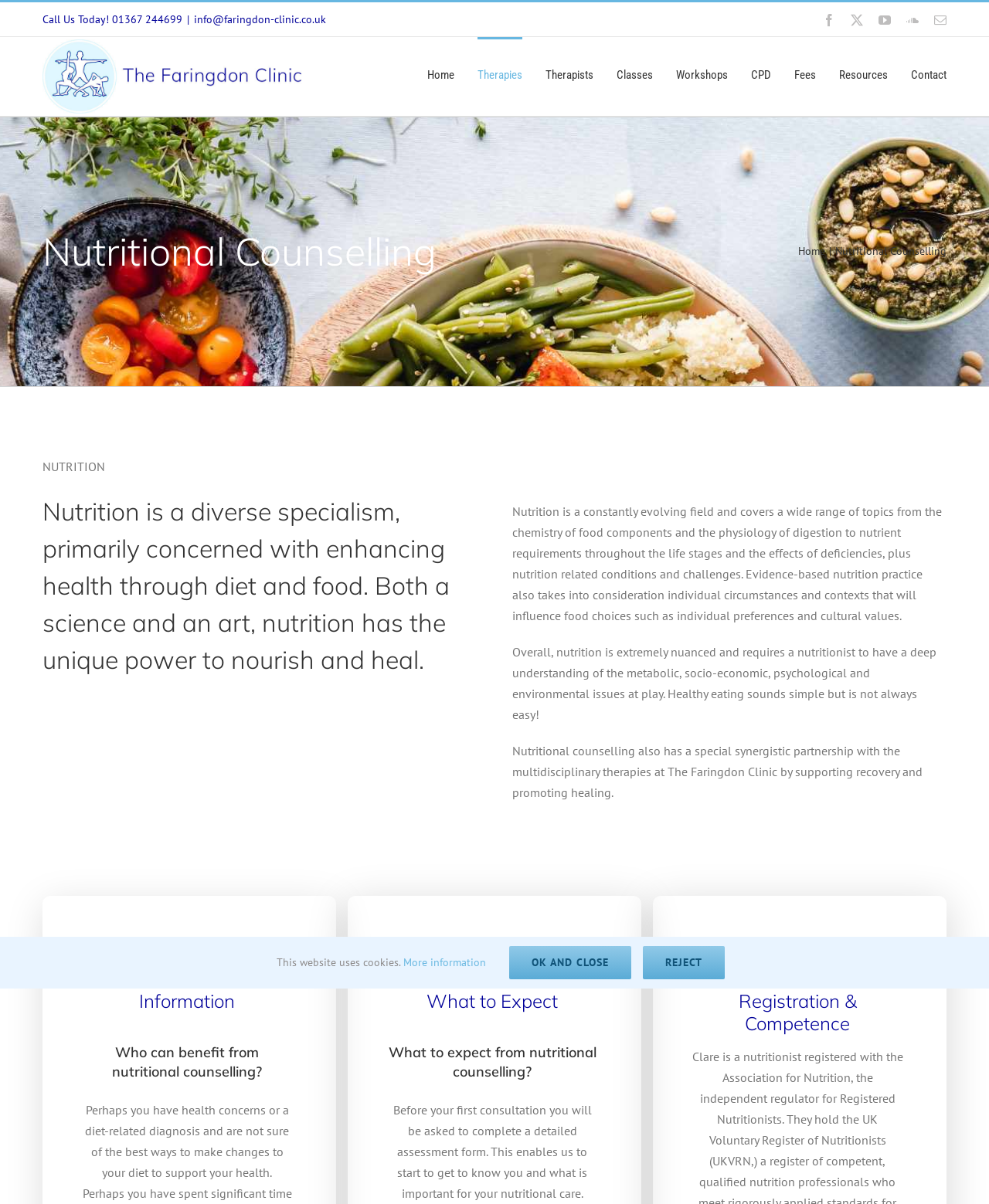What is the relationship between nutritional counselling and the multidisciplinary therapies at The Faringdon Clinic?
Answer the question with as much detail as possible.

I found the relationship between nutritional counselling and the multidisciplinary therapies at The Faringdon Clinic by reading the section on nutritional counselling, which says 'Nutritional counselling also has a special synergistic partnership with the multidisciplinary therapies at The Faringdon Clinic by supporting recovery and promoting healing.' This suggests that there is a special synergistic partnership between nutritional counselling and the multidisciplinary therapies at The Faringdon Clinic.